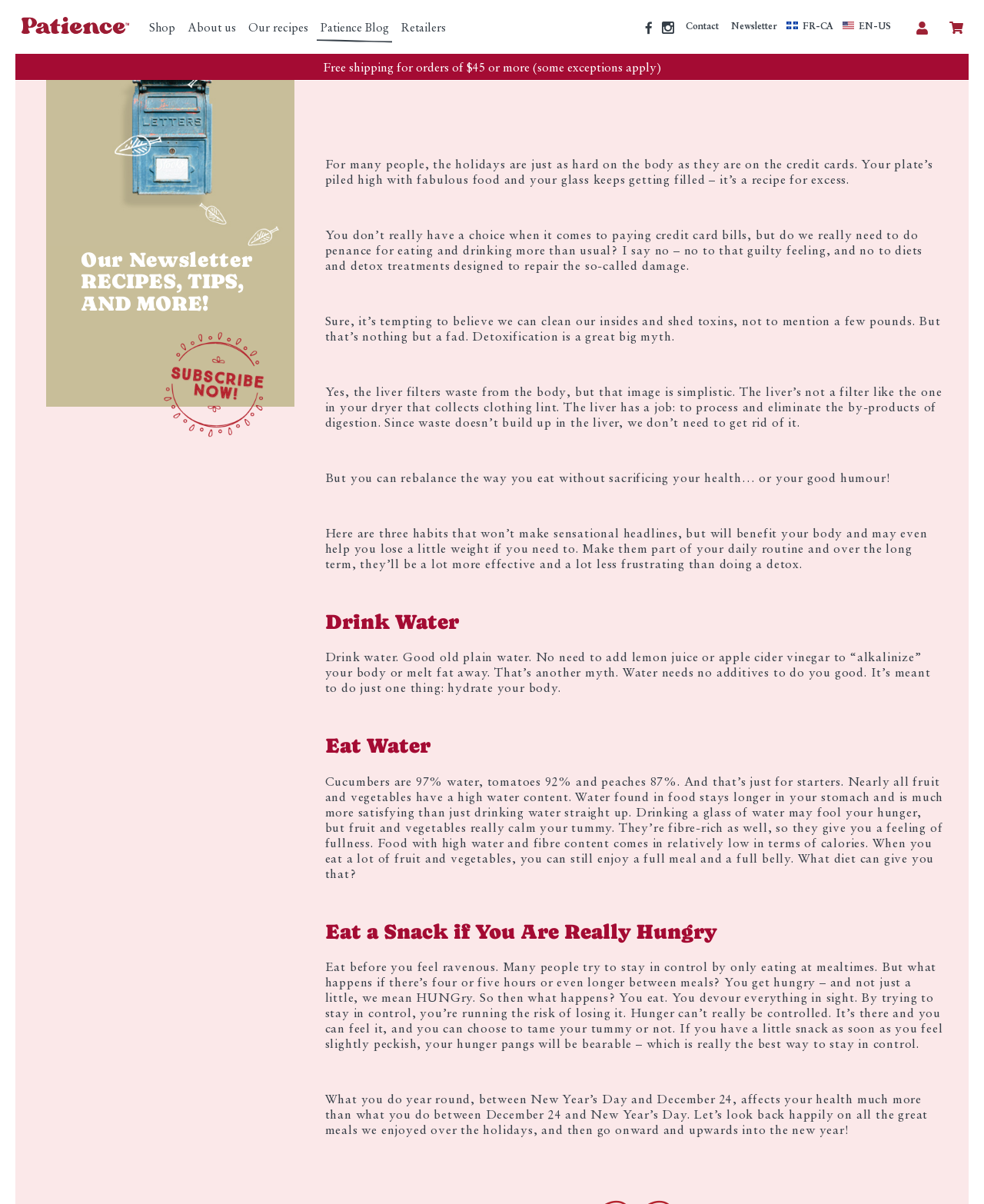What is the tone of the webpage?
Refer to the image and answer the question using a single word or phrase.

Positive and encouraging